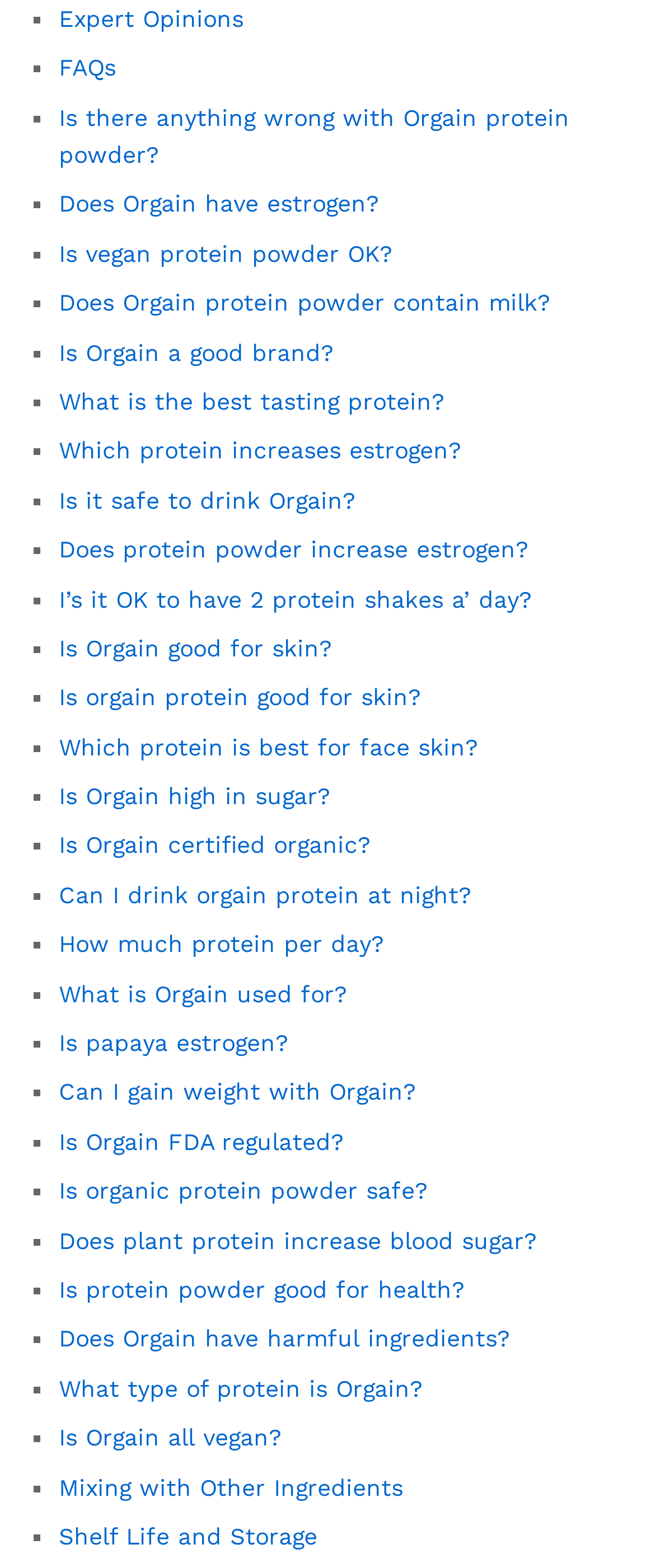Using the provided element description: "FAQs", identify the bounding box coordinates. The coordinates should be four floats between 0 and 1 in the order [left, top, right, bottom].

[0.09, 0.034, 0.177, 0.052]